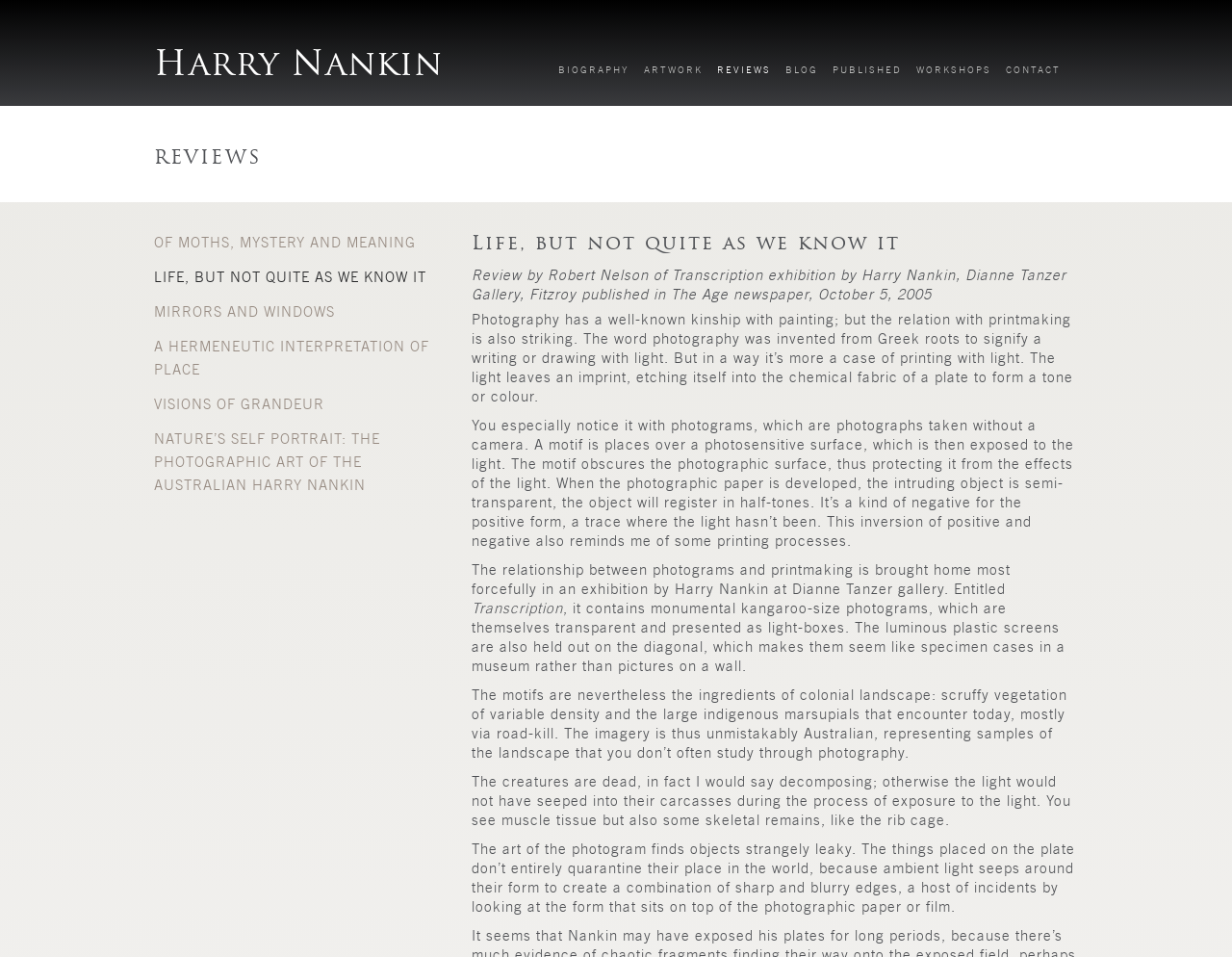Please identify the bounding box coordinates of the element I should click to complete this instruction: 'Explore the ARTWORK section'. The coordinates should be given as four float numbers between 0 and 1, like this: [left, top, right, bottom].

[0.523, 0.067, 0.57, 0.078]